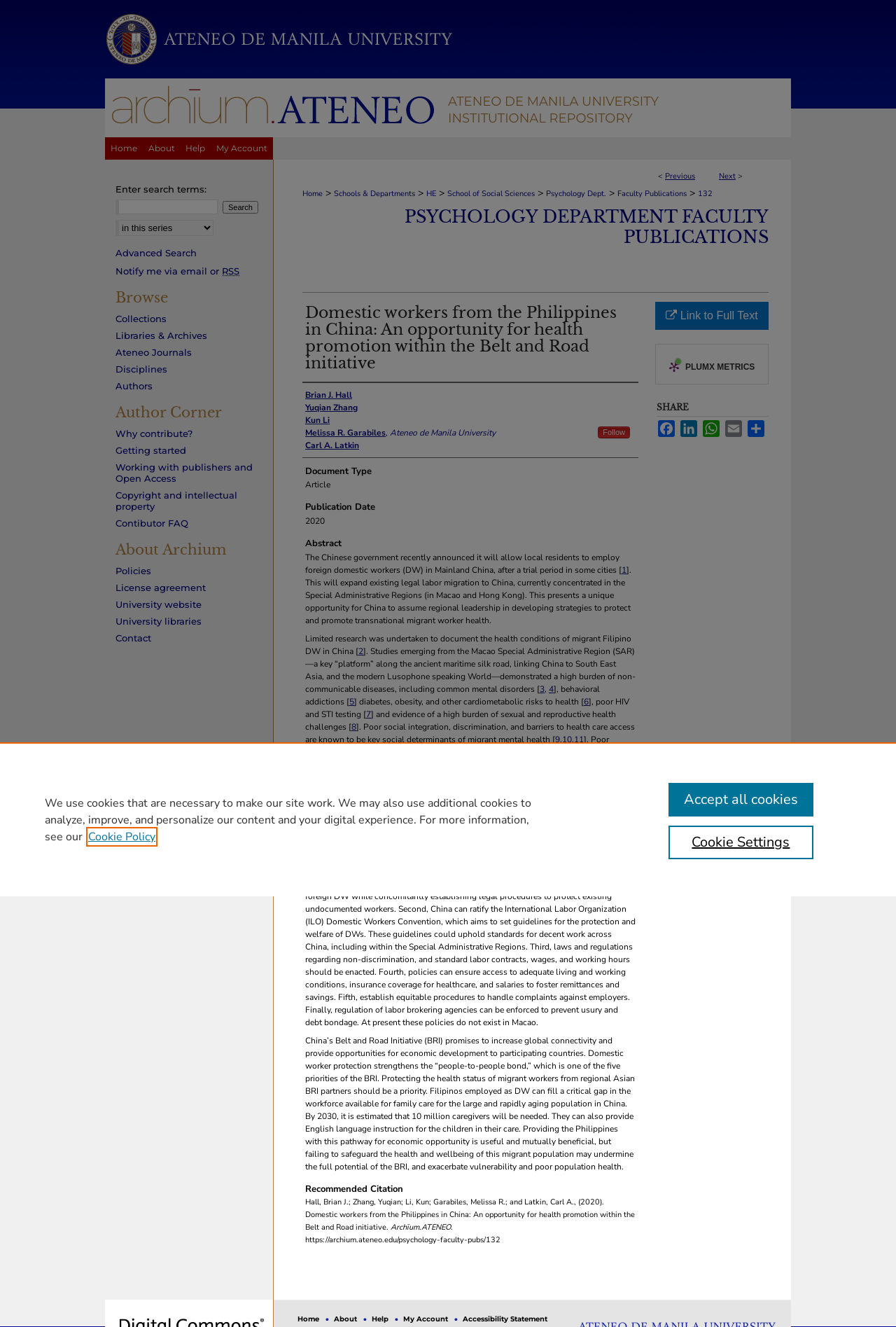Create a full and detailed caption for the entire webpage.

This webpage appears to be an academic article or research paper titled "Domestic workers from the Philippines in China: An opportunity for health promotion within the Belt and Road initiative" by Brian J. Hall, Yuqian Zhang, et al. The article is published on the Archīum Ateneo website, which is affiliated with the Ateneo de Manila University.

At the top of the page, there is a navigation menu with links to "Home", "About", "Help", and "My Account". Below this, there is a breadcrumb navigation menu showing the article's location within the website's hierarchy.

The article's title is followed by a heading that reads "PSYCHOLOGY DEPARTMENT FACULTY PUBLICATIONS". The authors' names are listed below, along with links to their profiles.

The article's abstract is divided into several paragraphs, which discuss the Chinese government's decision to allow local residents to employ foreign domestic workers, the health conditions of migrant Filipino domestic workers in China, and the opportunities for health promotion within the Belt and Road initiative.

There are several links to references throughout the abstract, as well as links to other related articles or publications. The article also includes headings for "Document Type", "Publication Date", and "Abstract".

At the bottom of the page, there are links to "Recommended Citation", "Link to Full Text", and "PLUMX METRICS", as well as a "SHARE" button with links to share the article on Facebook.